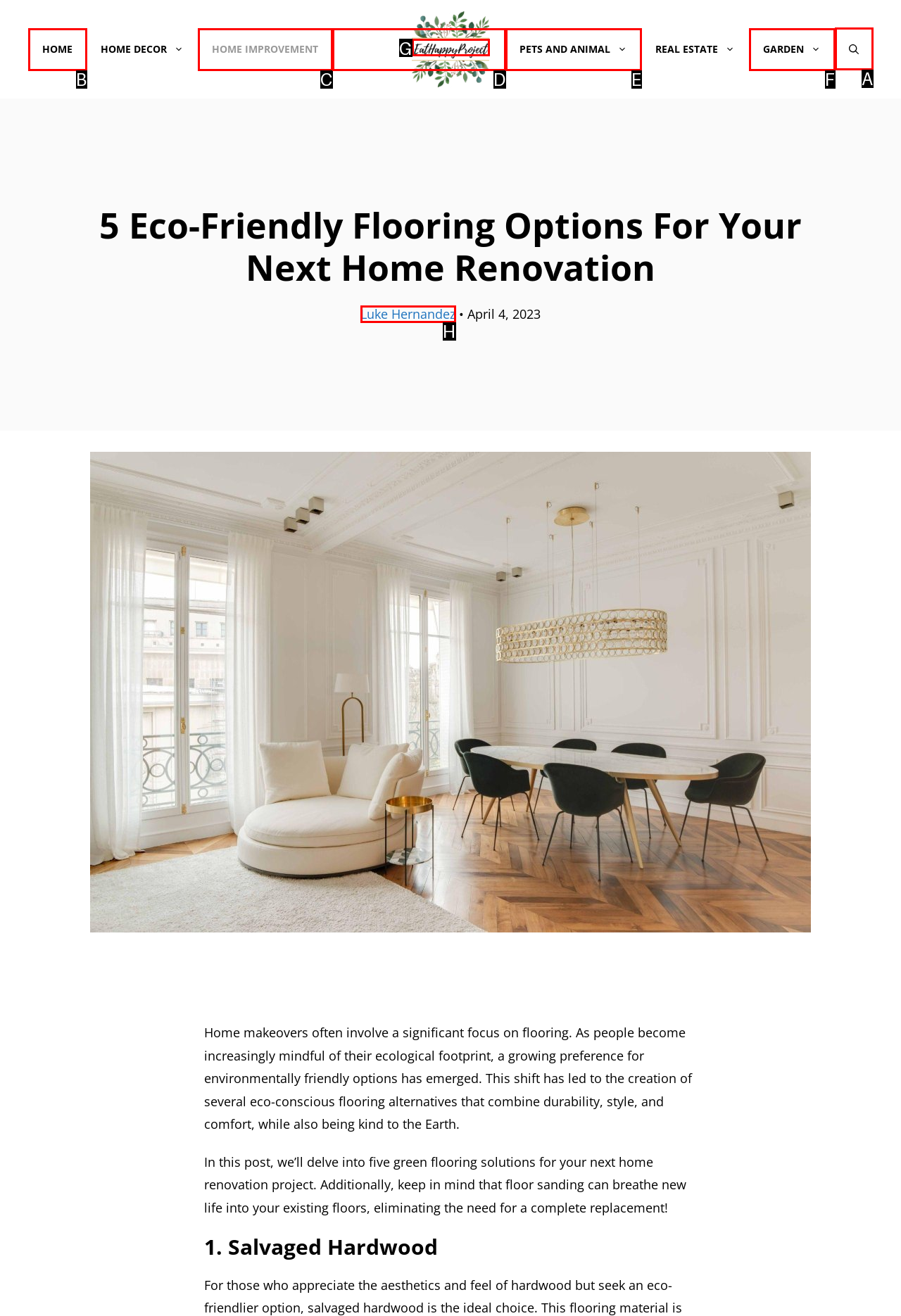Determine which HTML element to click on in order to complete the action: open the search bar.
Reply with the letter of the selected option.

A